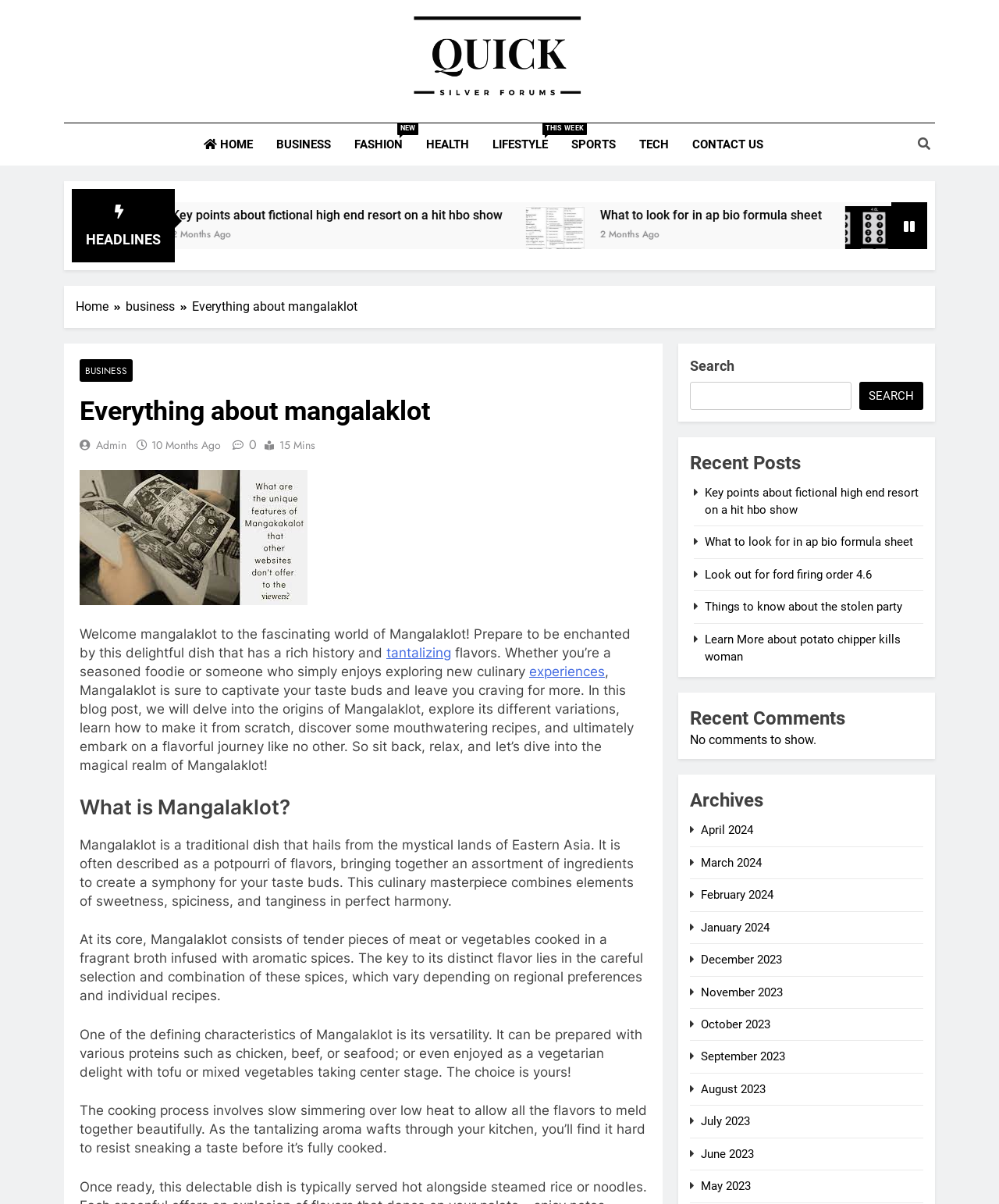Provide the bounding box coordinates for the area that should be clicked to complete the instruction: "Check the recent posts".

[0.691, 0.373, 0.924, 0.396]